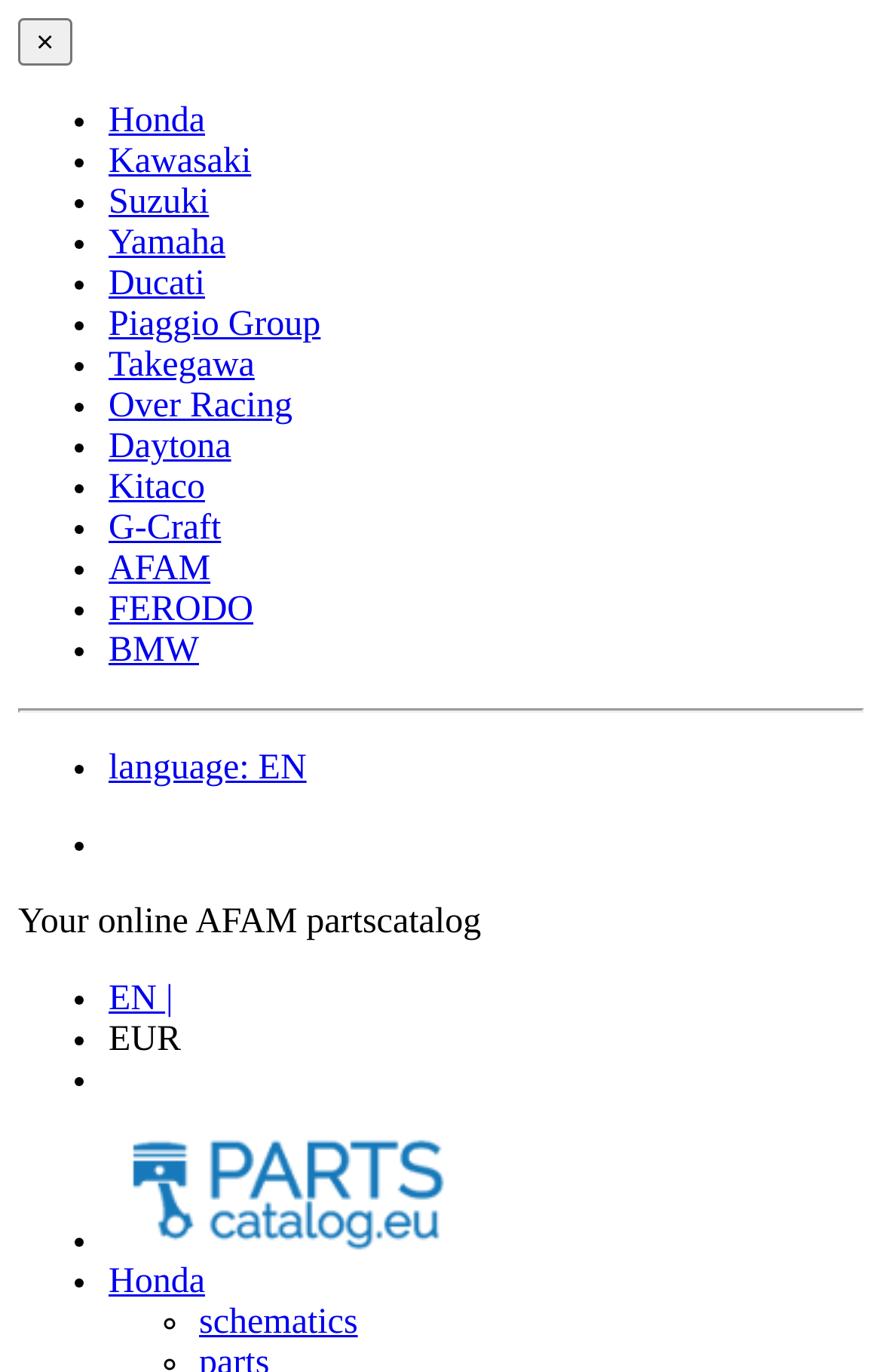What is the name of the online catalog?
Provide a detailed answer to the question, using the image to inform your response.

The name of the online catalog can be determined by looking at the menu item 'PartsCatalog.eu' which is located in the menu. This suggests that the online catalog is called PartsCatalog.eu.